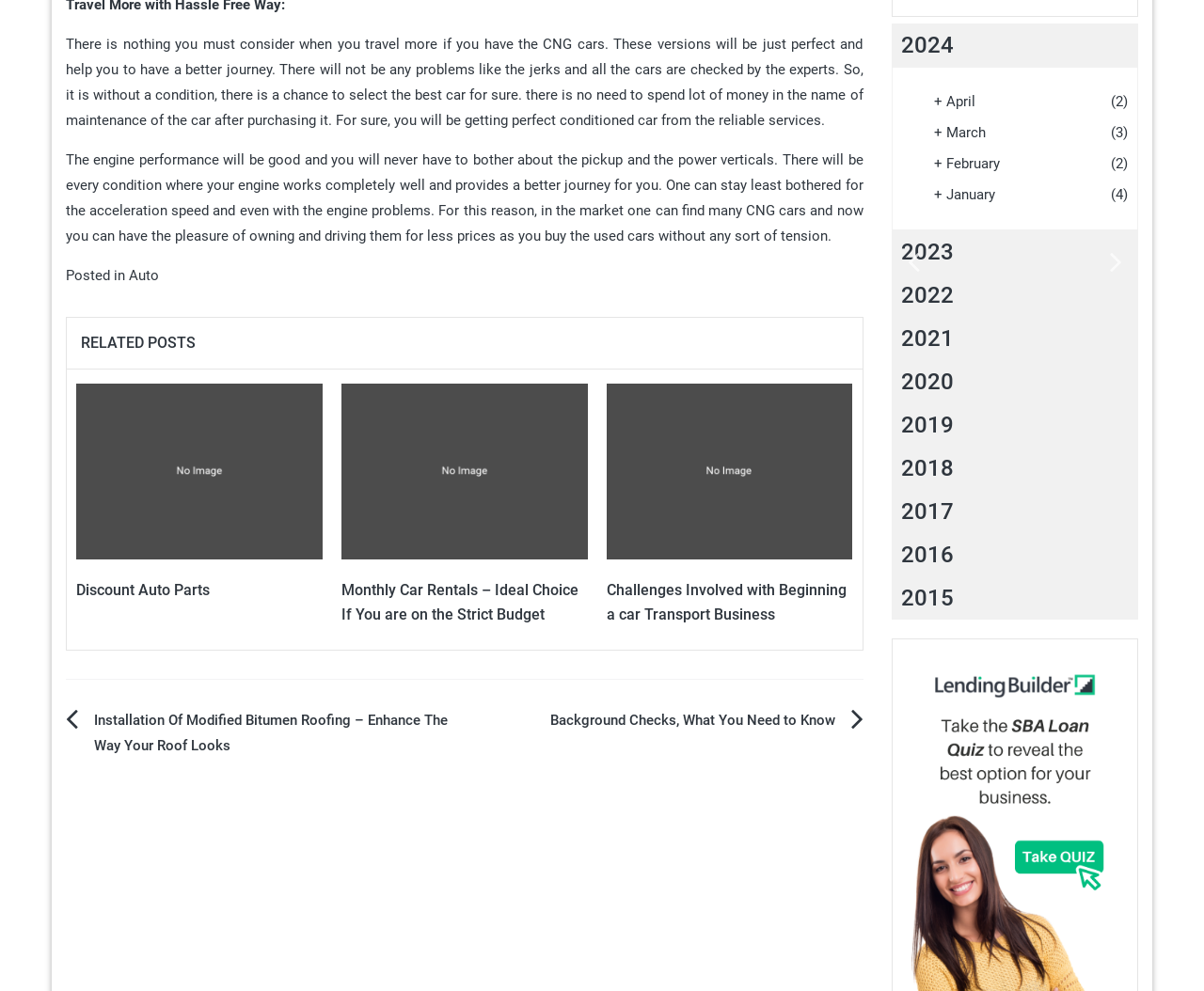What type of links are listed under 'Posts'?
Please interpret the details in the image and answer the question thoroughly.

The links listed under 'Posts' are navigation links that allow users to navigate to previous or next posts, making it easier to browse through the website's content.